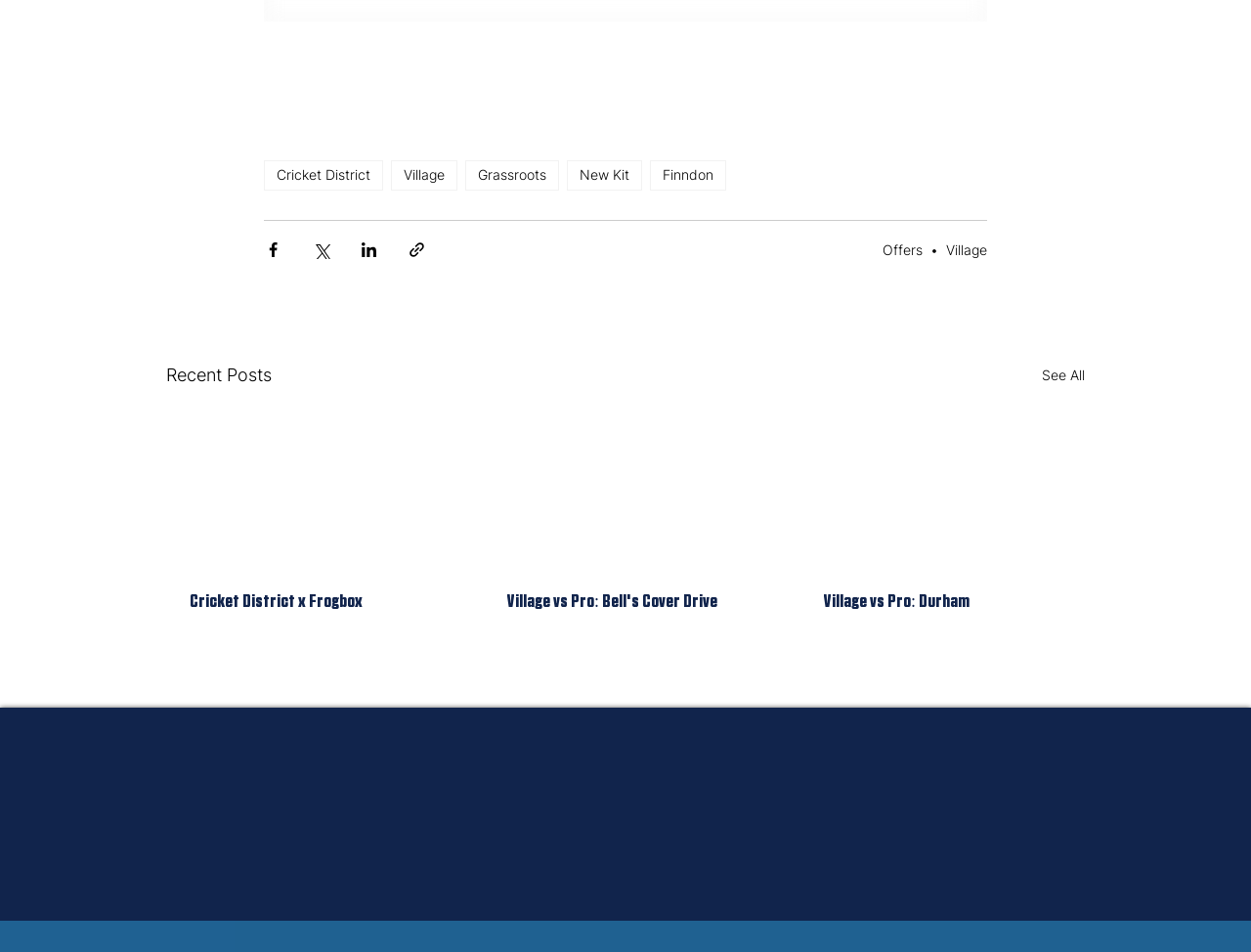Determine the bounding box for the UI element as described: "info@cricket-district.com". The coordinates should be represented as four float numbers between 0 and 1, formatted as [left, top, right, bottom].

[0.687, 0.873, 0.782, 0.885]